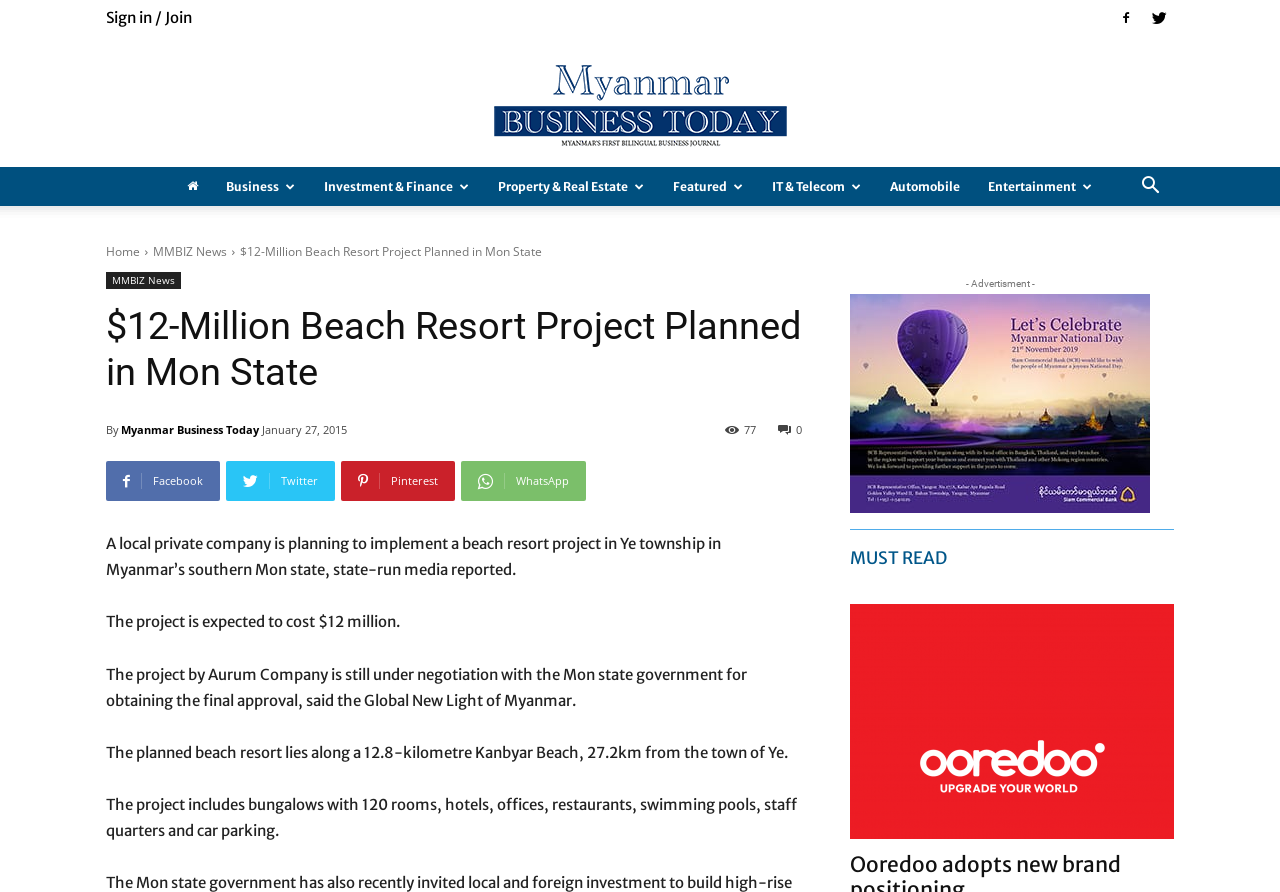Based on the element description parent_node: - Advertisment -, identify the bounding box of the UI element in the given webpage screenshot. The coordinates should be in the format (top-left x, top-left y, bottom-right x, bottom-right y) and must be between 0 and 1.

[0.664, 0.33, 0.898, 0.575]